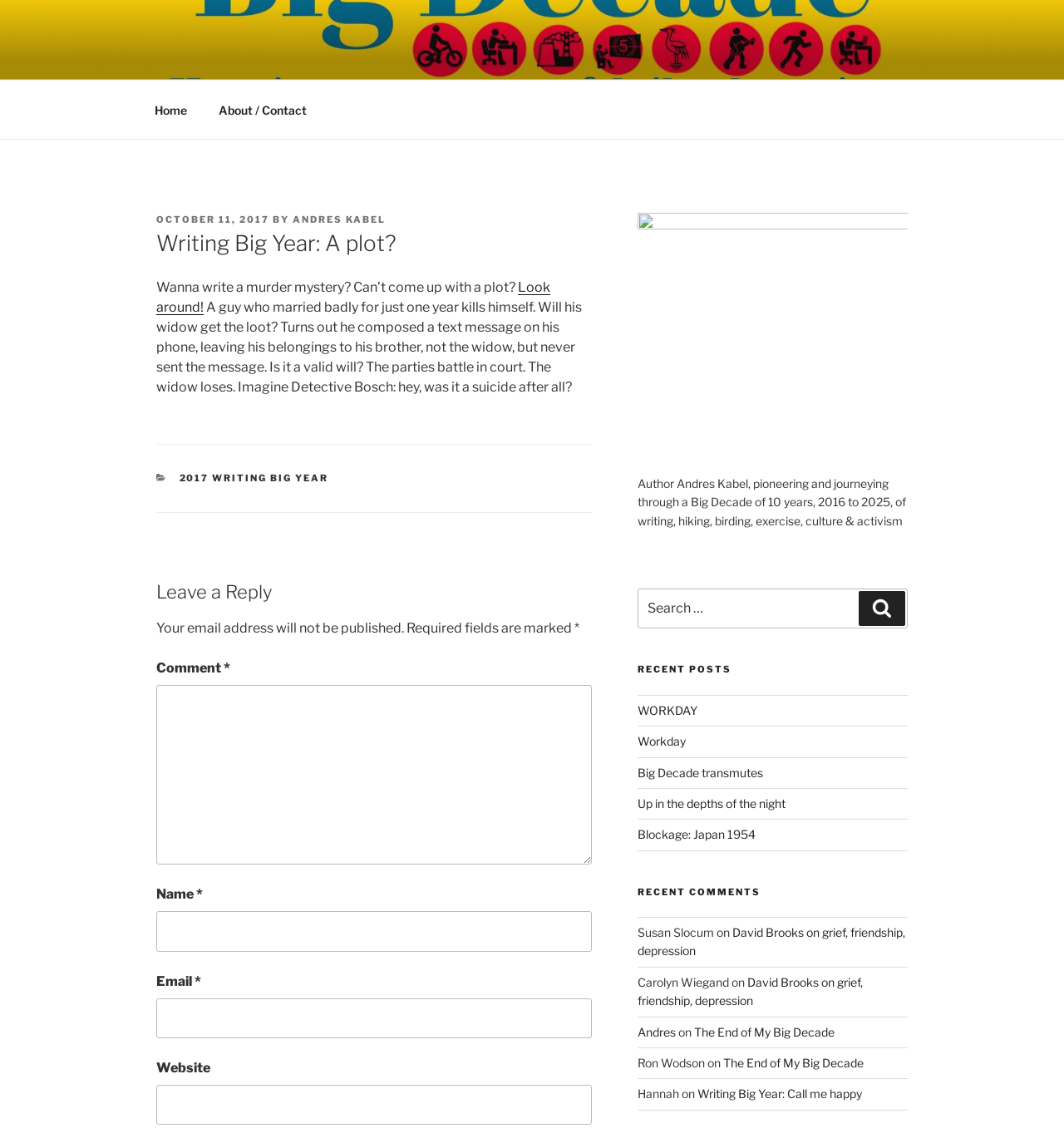What is the name of the website?
Examine the screenshot and reply with a single word or phrase.

Big Decade